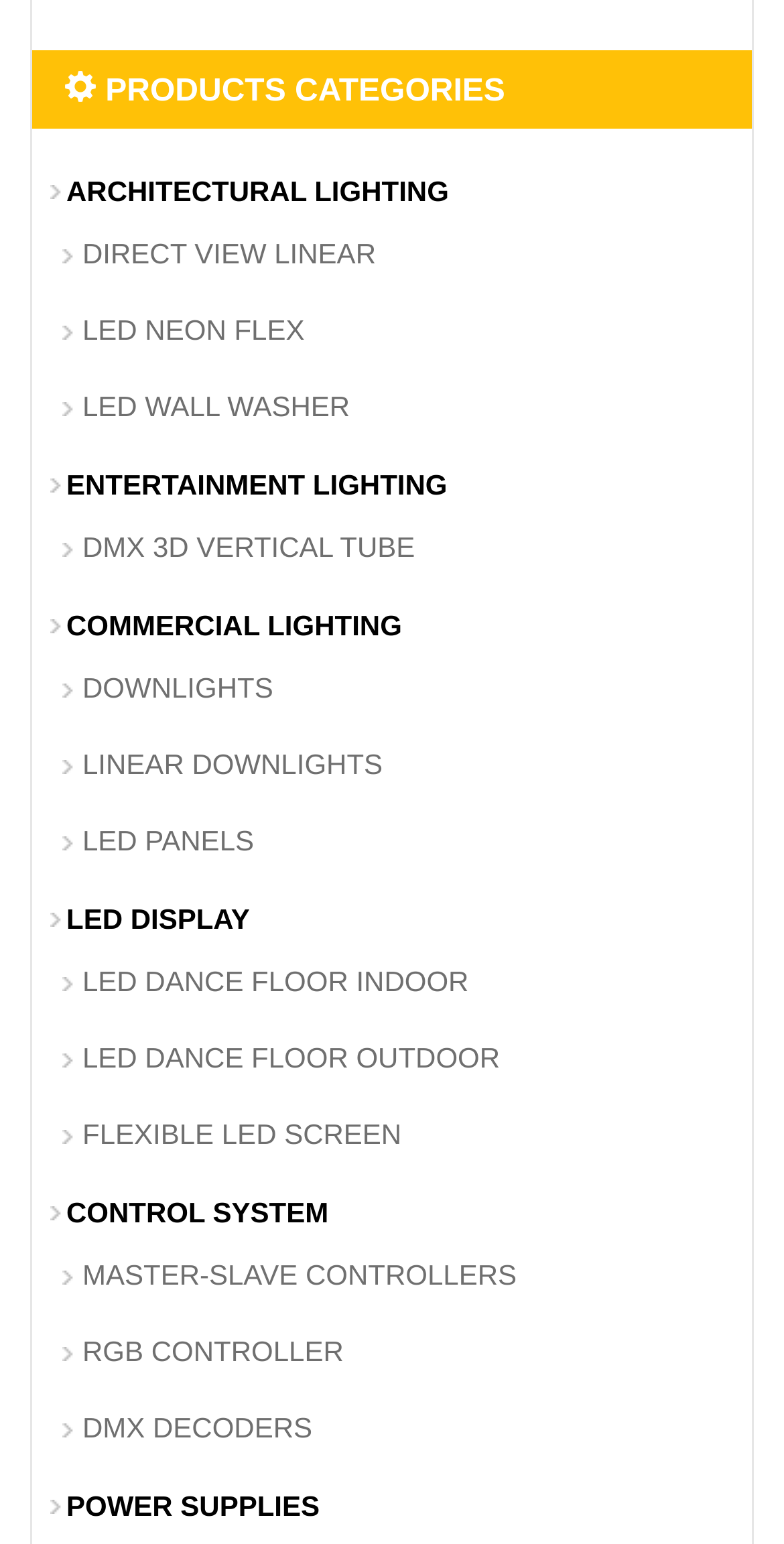Locate the UI element described as follows: "DOWNLIGHTS". Return the bounding box coordinates as four float numbers between 0 and 1 in the order [left, top, right, bottom].

[0.041, 0.426, 0.959, 0.465]